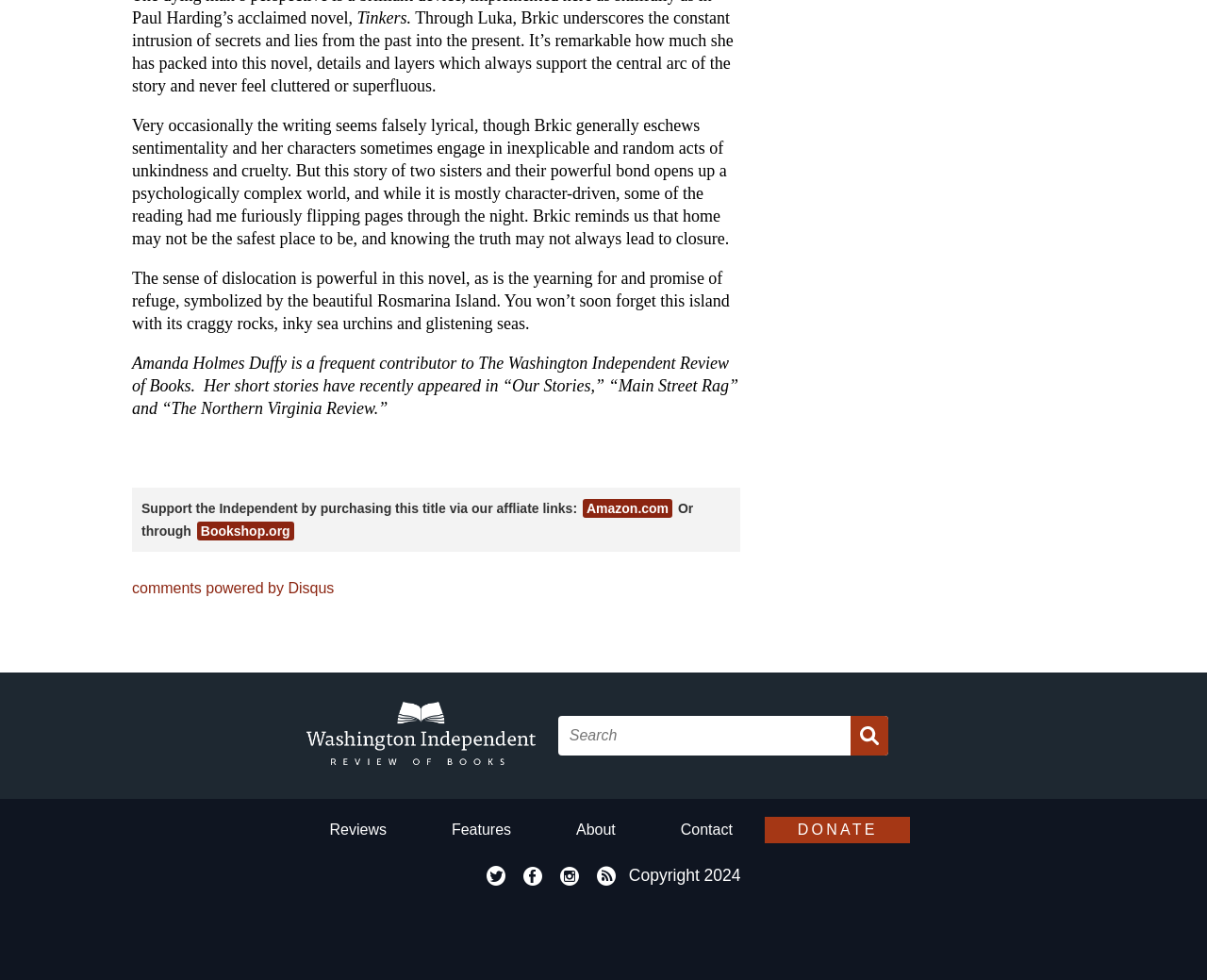Could you determine the bounding box coordinates of the clickable element to complete the instruction: "Buy this book on Amazon"? Provide the coordinates as four float numbers between 0 and 1, i.e., [left, top, right, bottom].

[0.483, 0.51, 0.557, 0.529]